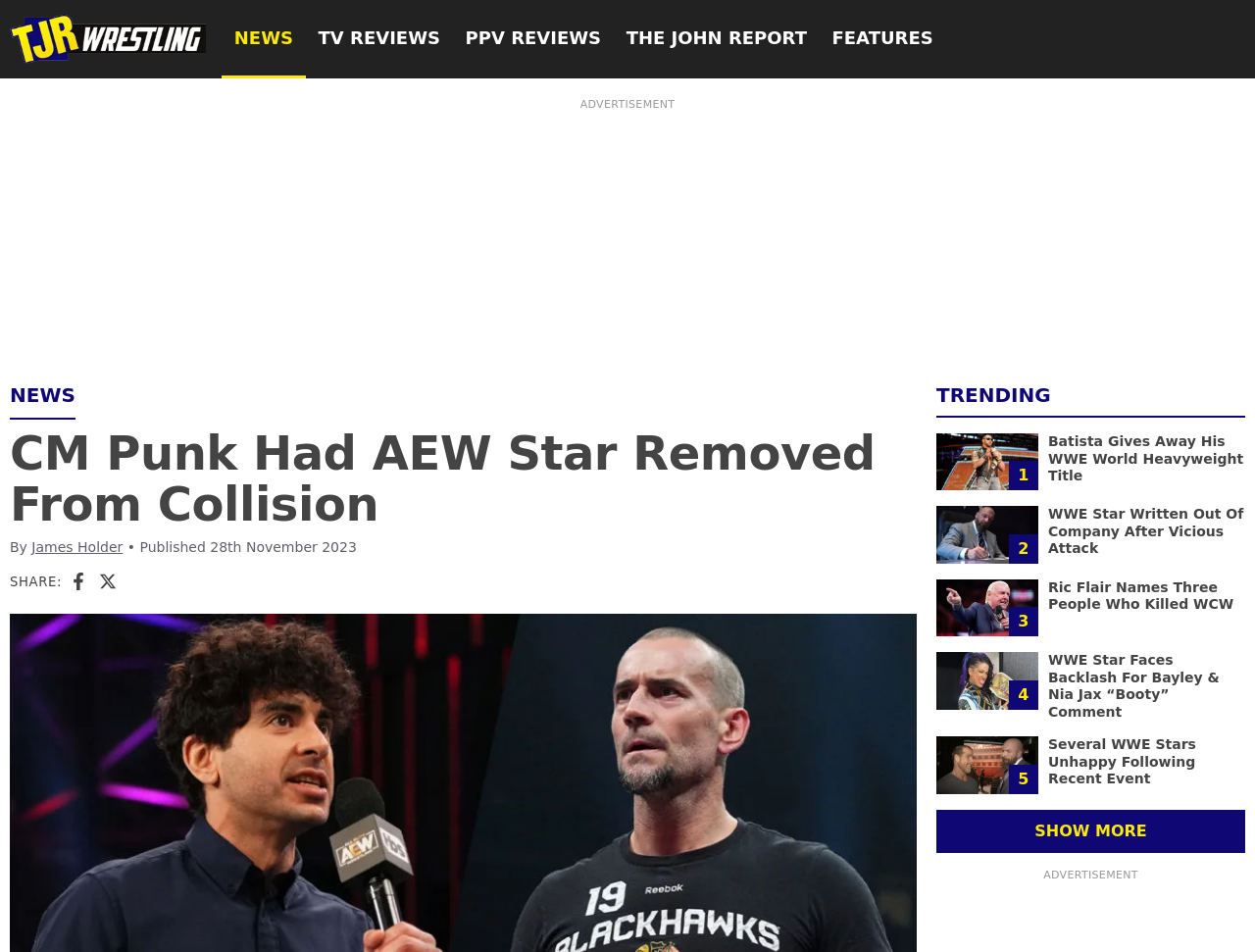Identify the bounding box of the UI component described as: "parent_node: NEWS aria-label="TJR Wrestling"".

[0.008, 0.015, 0.164, 0.067]